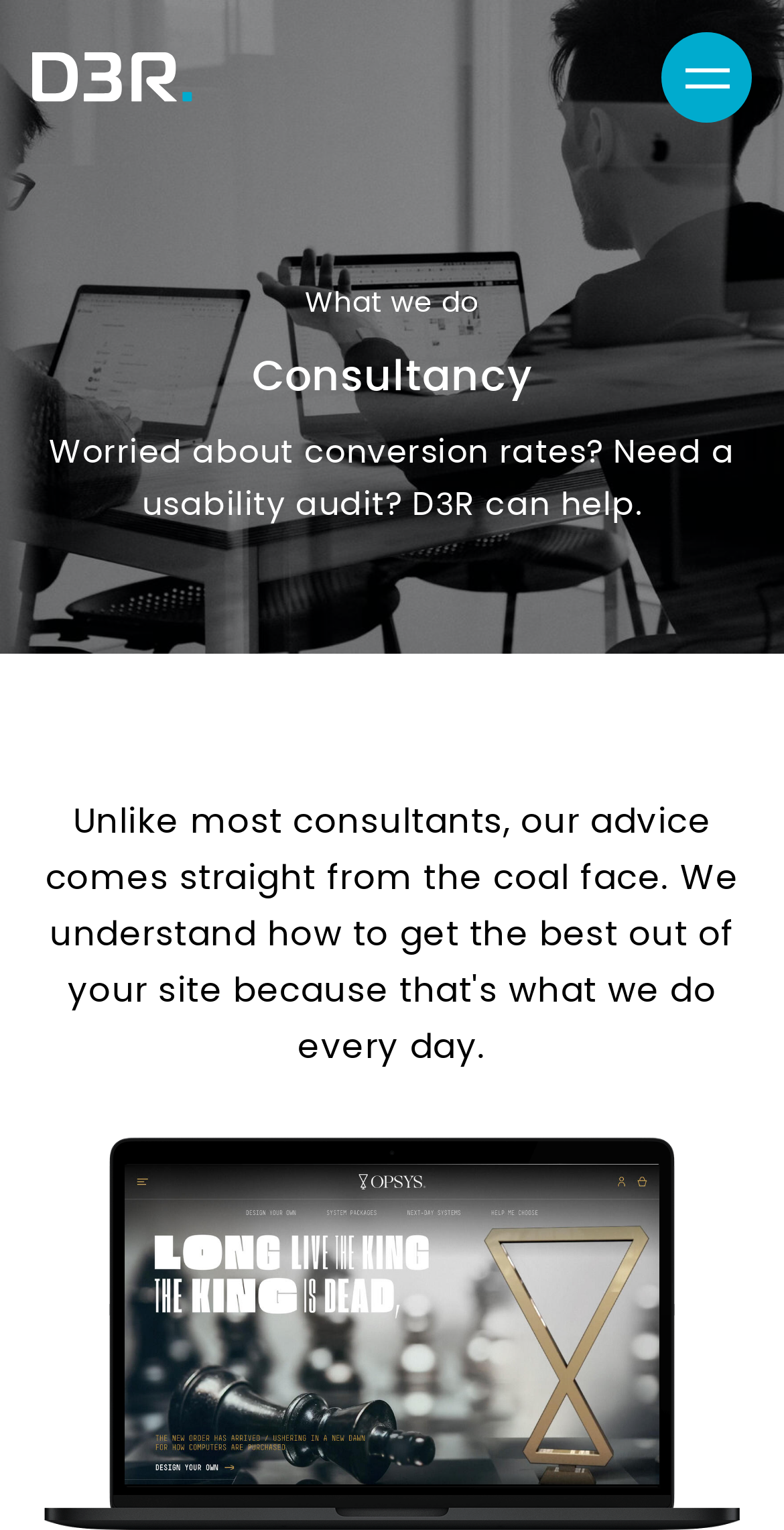Find the bounding box coordinates for the UI element that matches this description: "aria-label="Home"".

[0.041, 0.034, 0.821, 0.067]